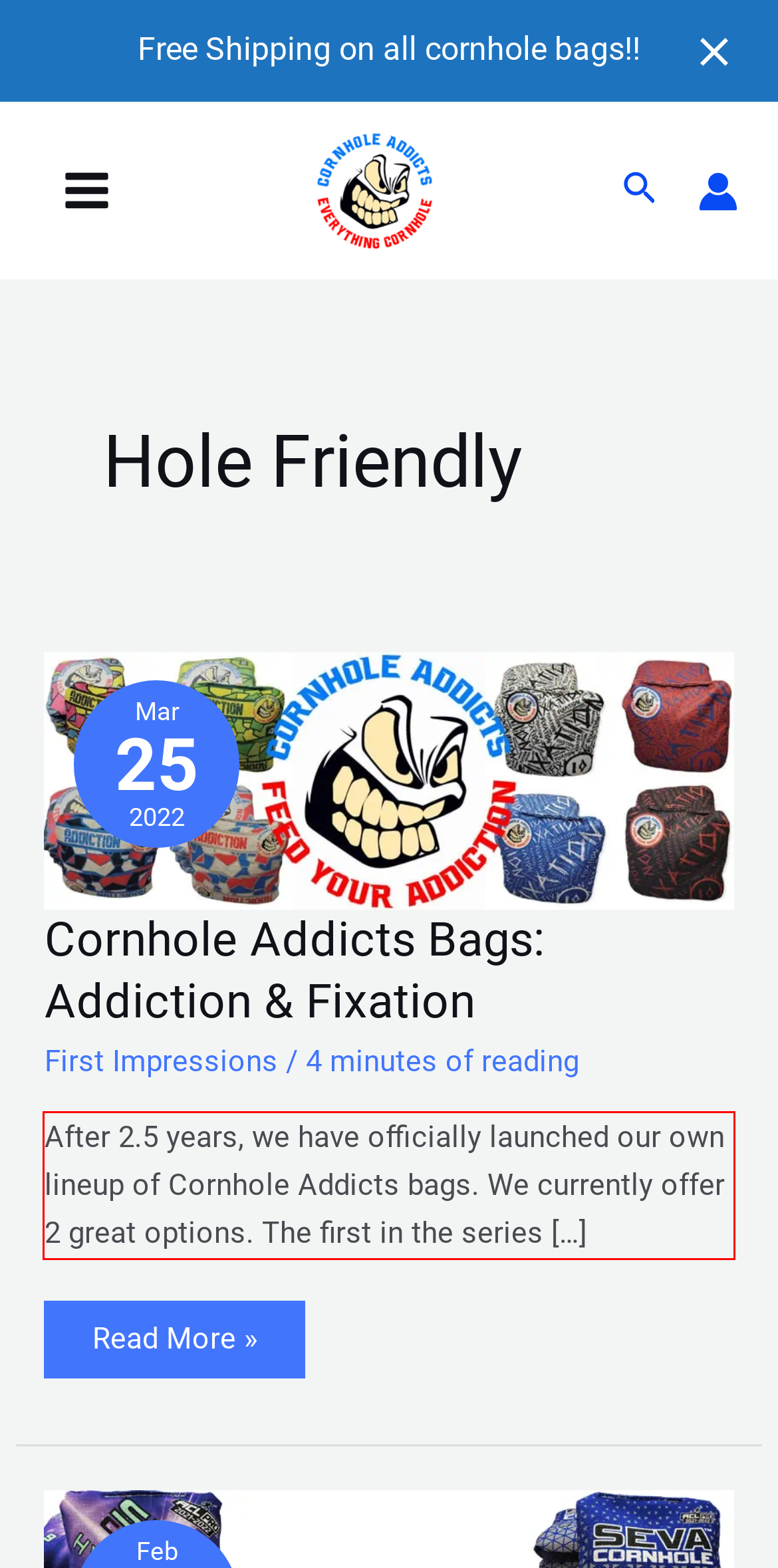Given a webpage screenshot, locate the red bounding box and extract the text content found inside it.

After 2.5 years, we have officially launched our own lineup of Cornhole Addicts bags. We currently offer 2 great options. The first in the series […]